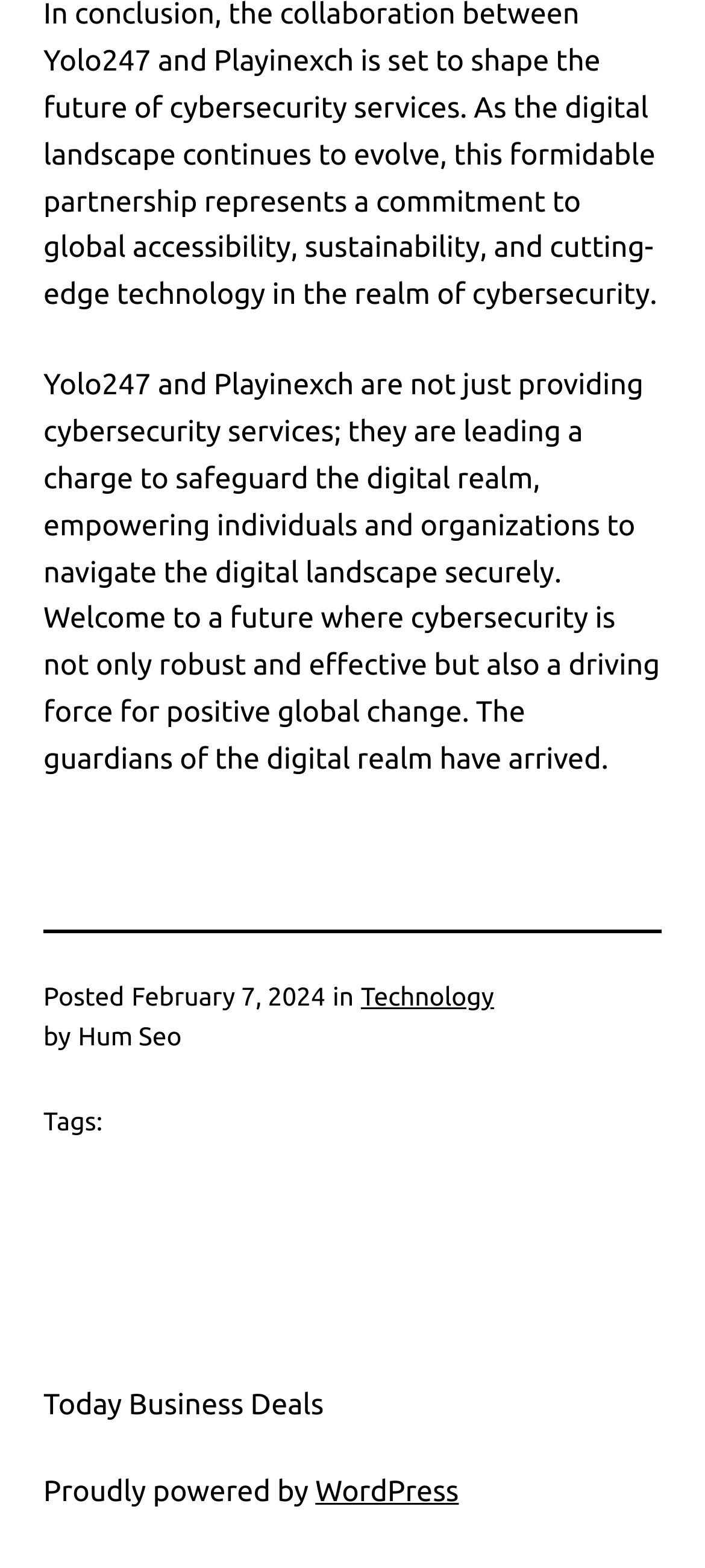Using the webpage screenshot, locate the HTML element that fits the following description and provide its bounding box: "WordPress".

[0.447, 0.941, 0.651, 0.962]